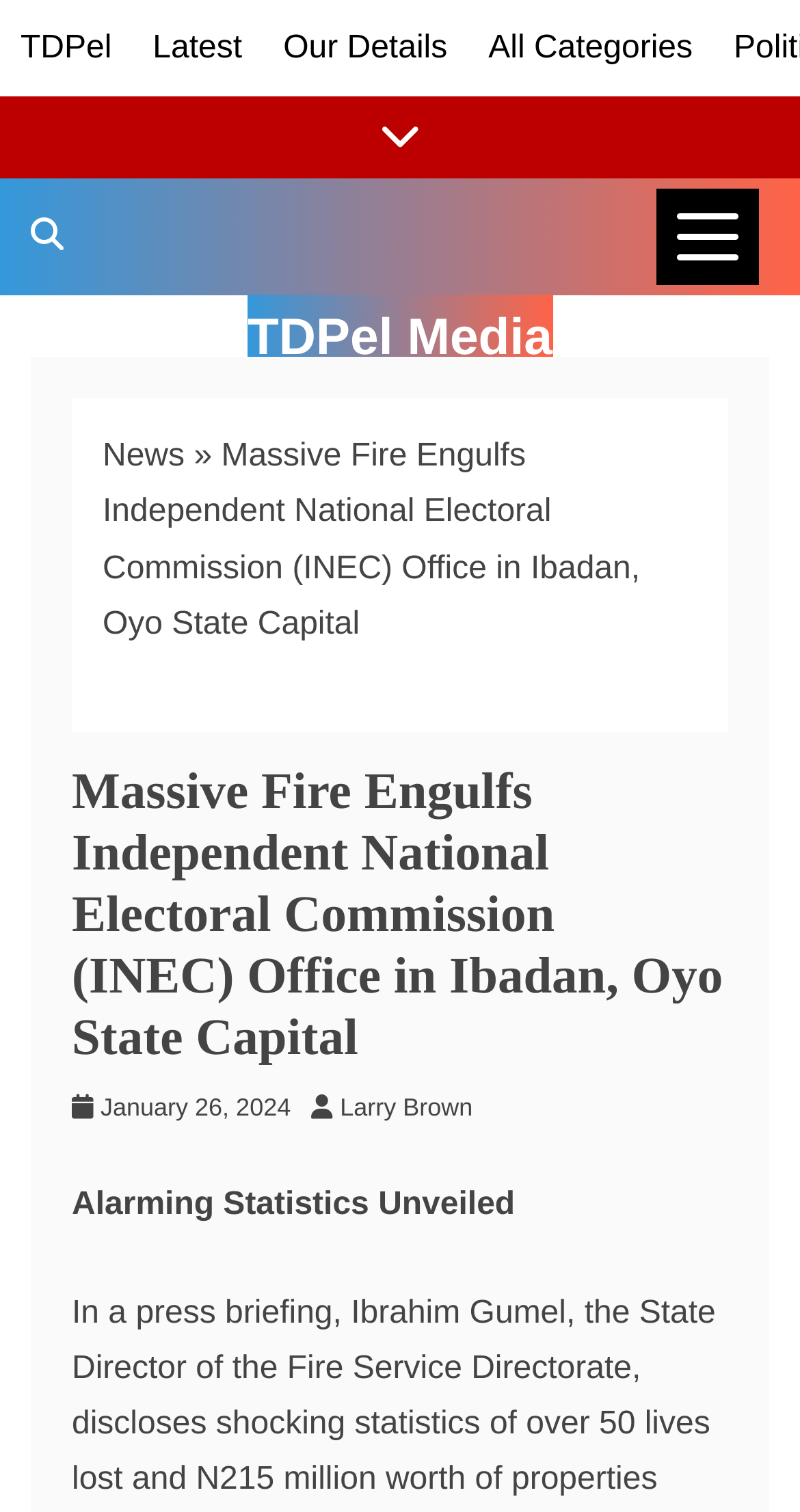Given the webpage screenshot, identify the bounding box of the UI element that matches this description: "Larry Brown".

[0.425, 0.723, 0.617, 0.742]